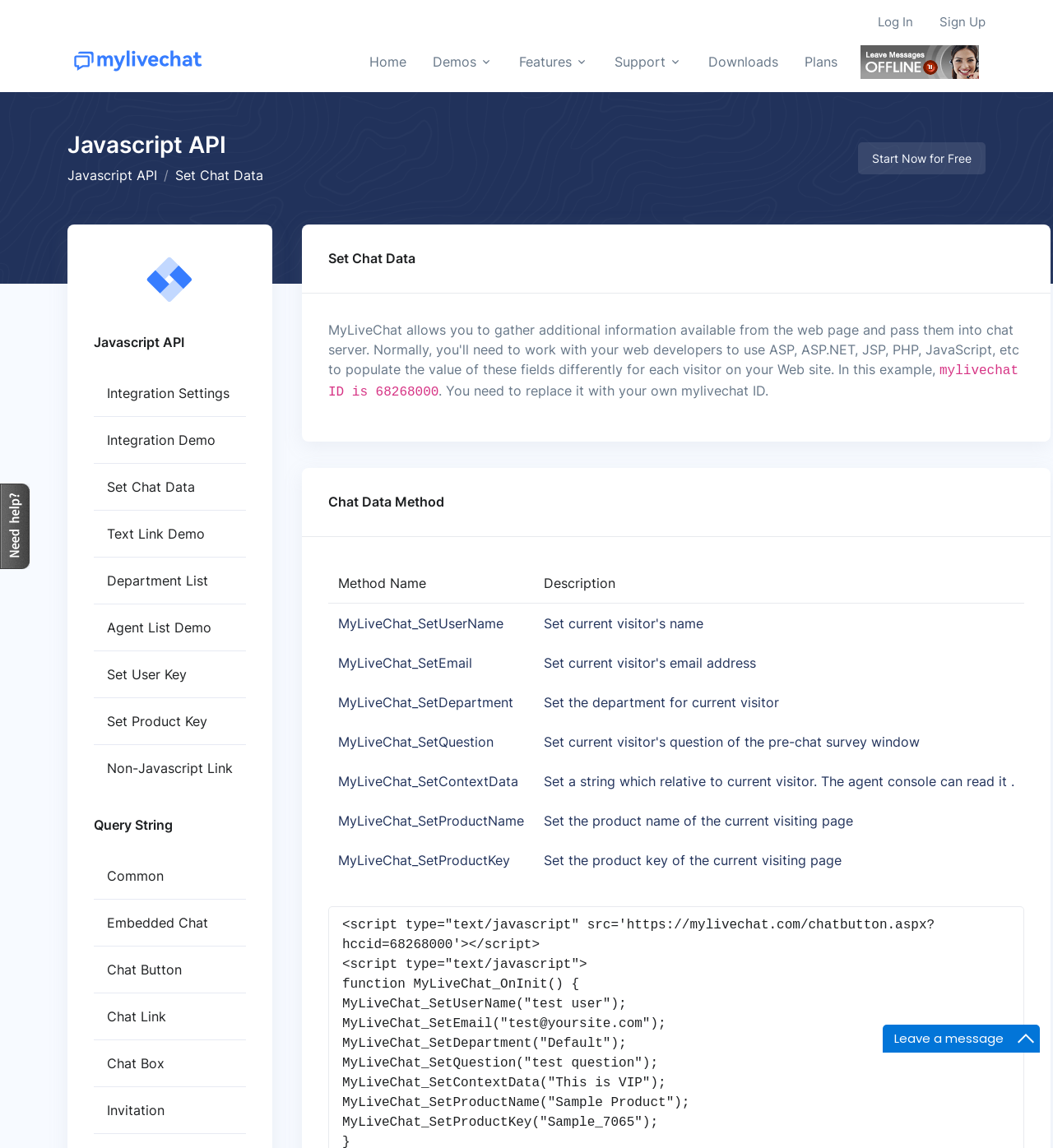Find the bounding box coordinates for the HTML element described in this sentence: "Integration Demo". Provide the coordinates as four float numbers between 0 and 1, in the format [left, top, right, bottom].

[0.089, 0.363, 0.234, 0.404]